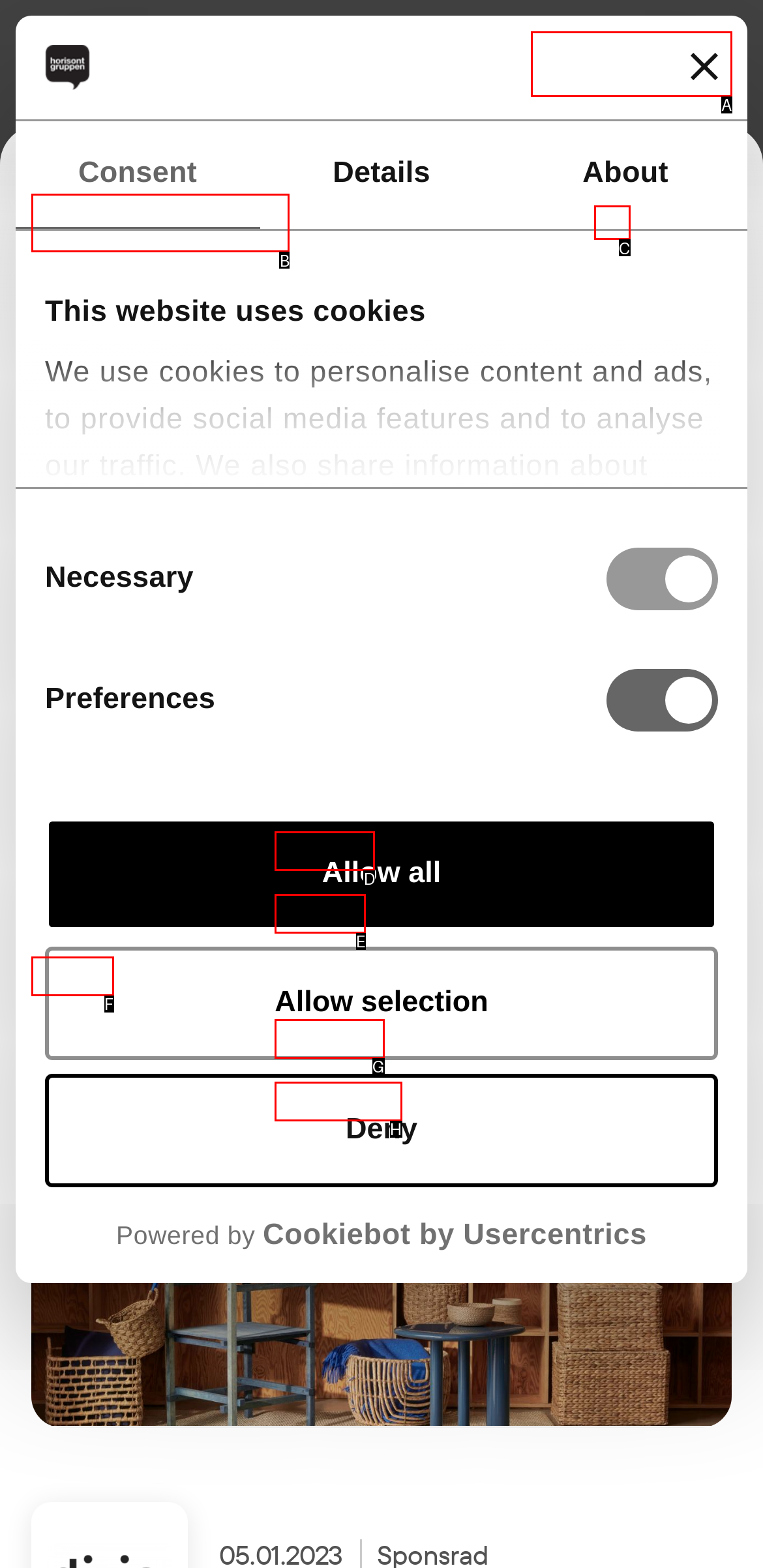From the given choices, which option should you click to complete this task: Search for something? Answer with the letter of the correct option.

C